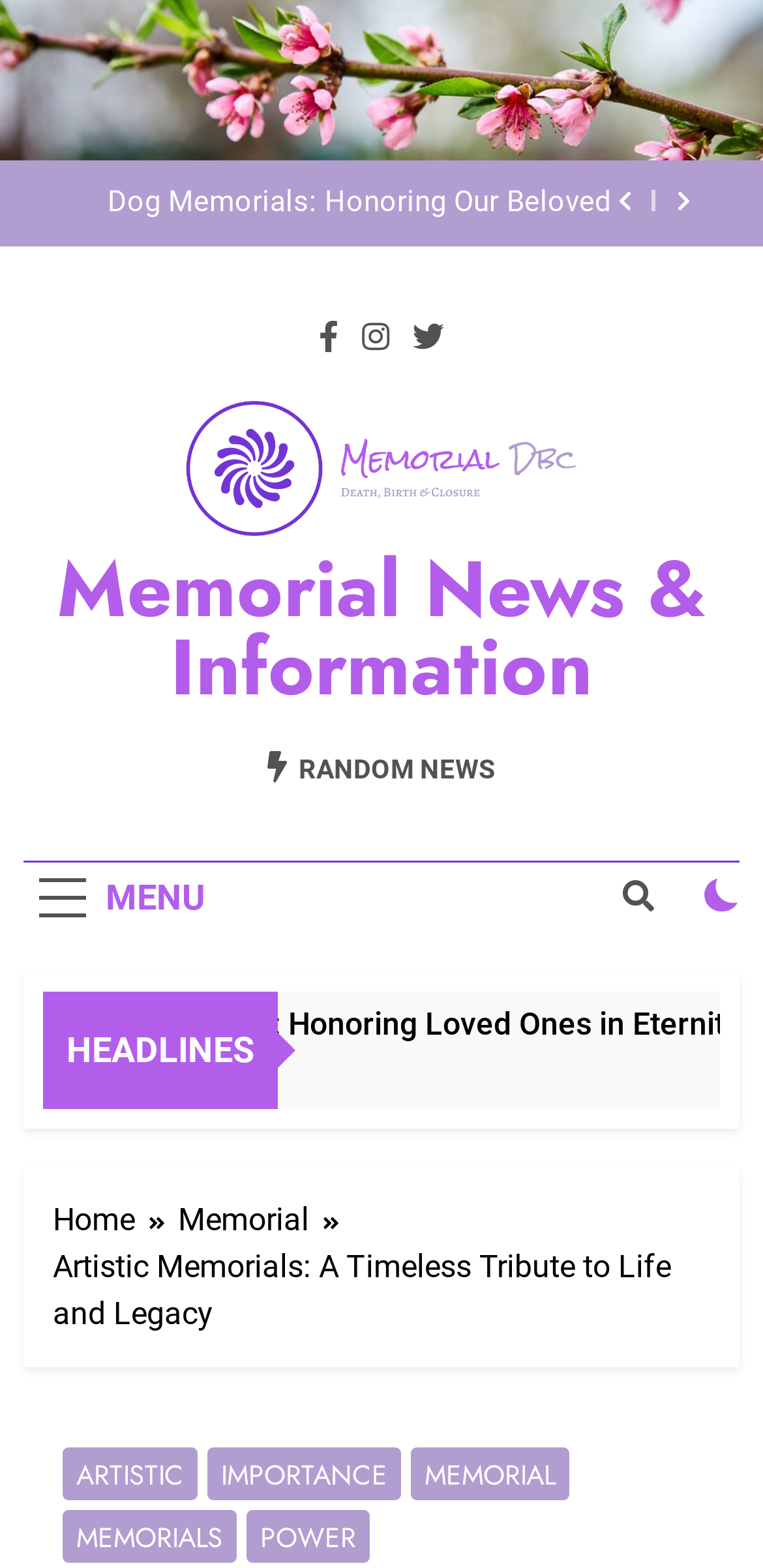Identify the bounding box coordinates for the UI element mentioned here: "Memorial News & Information". Provide the coordinates as four float values between 0 and 1, i.e., [left, top, right, bottom].

[0.074, 0.339, 0.926, 0.462]